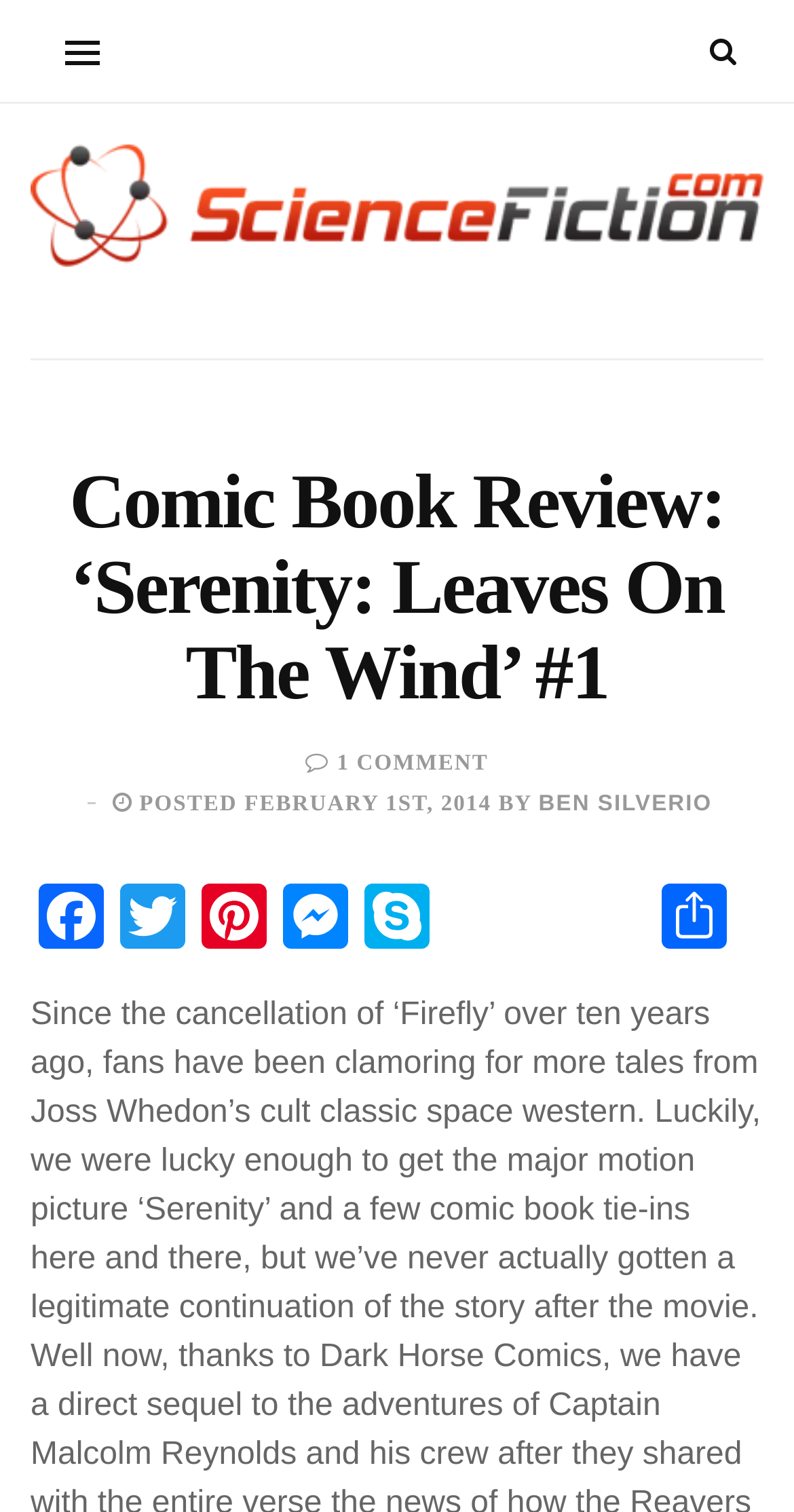What is the website's name?
From the image, respond with a single word or phrase.

ScienceFiction.com